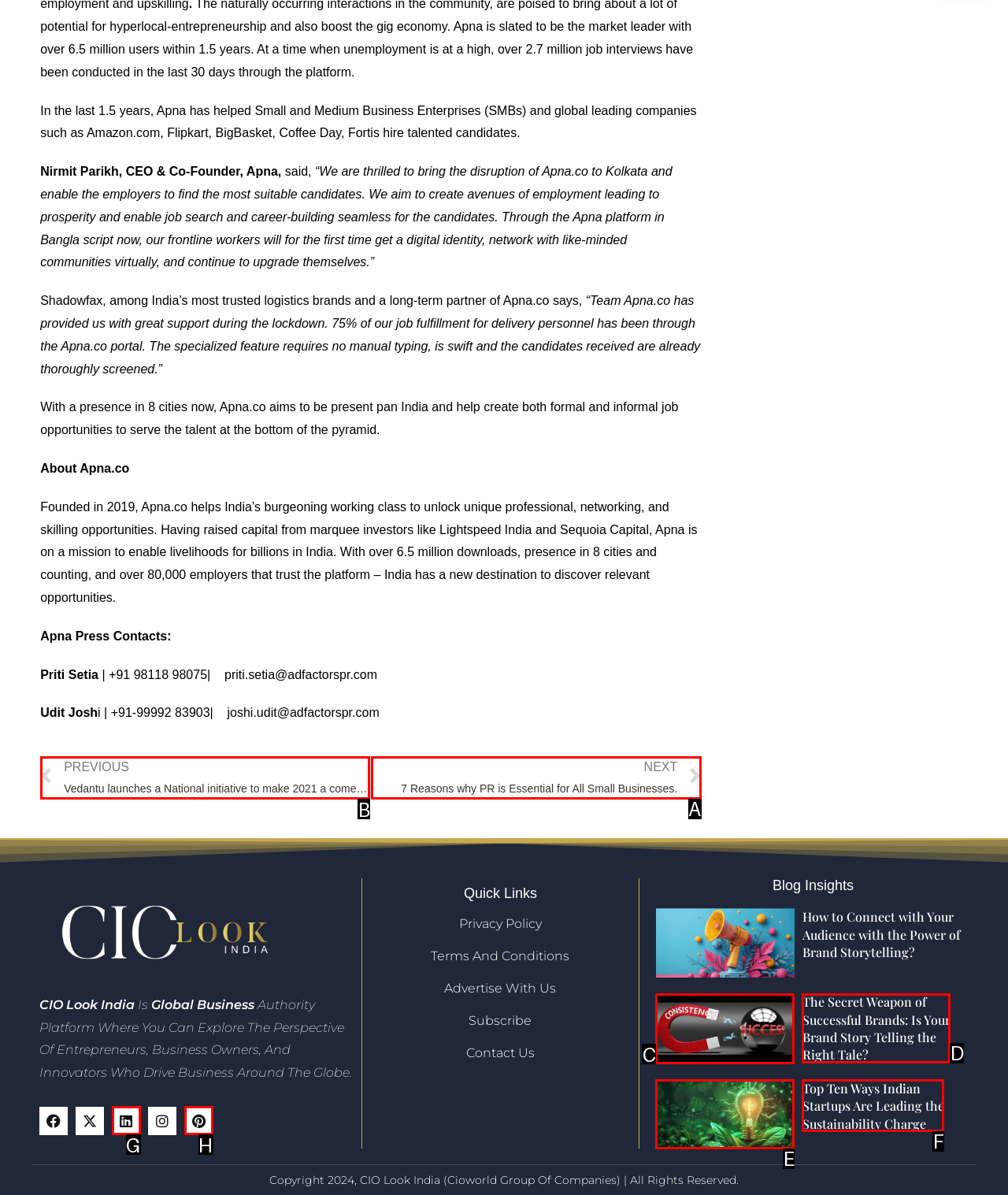Determine which HTML element should be clicked to carry out the following task: Chat With Us Respond with the letter of the appropriate option.

None